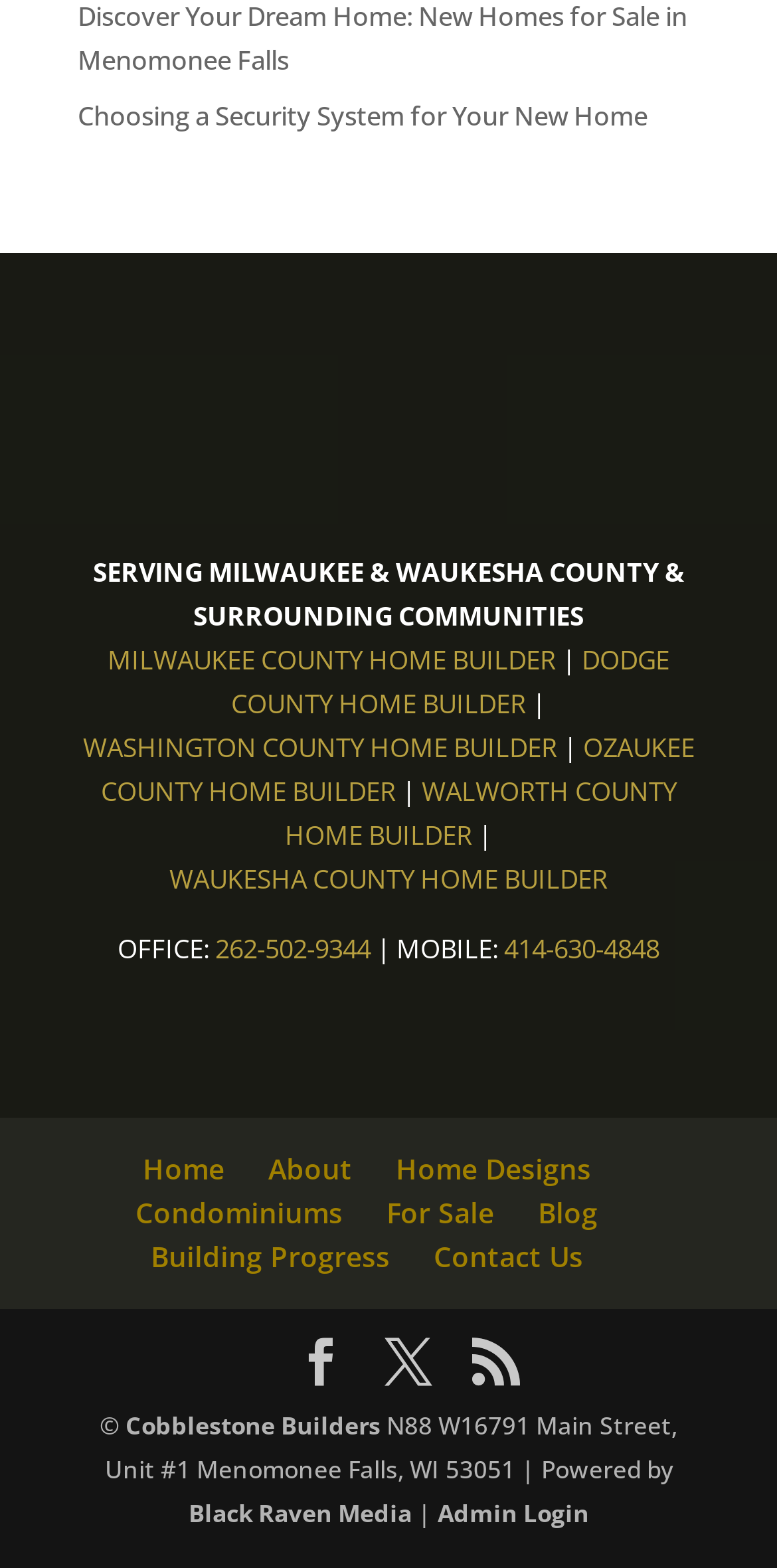Show the bounding box coordinates of the element that should be clicked to complete the task: "Login to the admin page".

[0.563, 0.955, 0.758, 0.976]